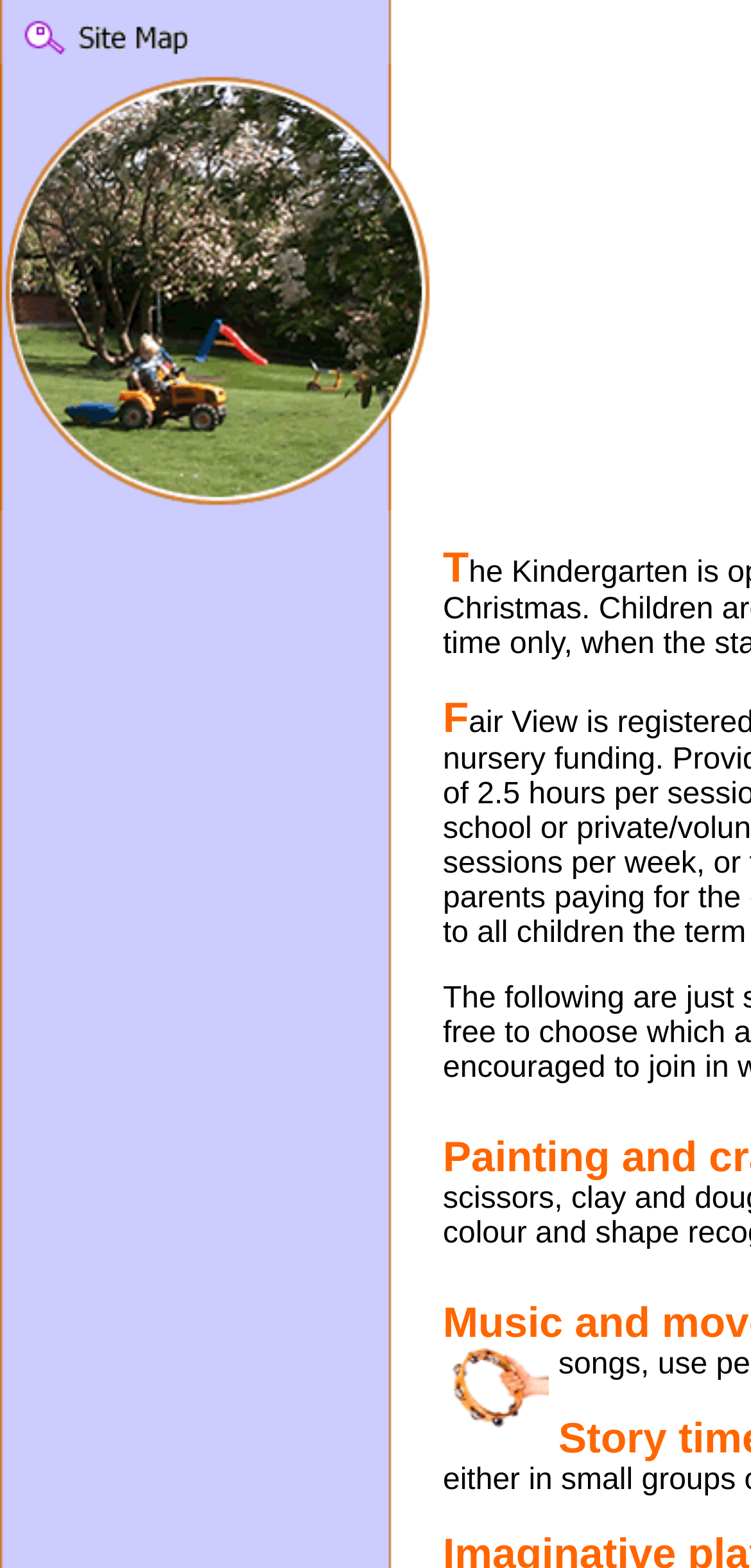Locate the bounding box of the UI element defined by this description: "alt="Site Map Link" name="SitemapLink"". The coordinates should be given as four float numbers between 0 and 1, formatted as [left, top, right, bottom].

[0.103, 0.022, 0.487, 0.043]